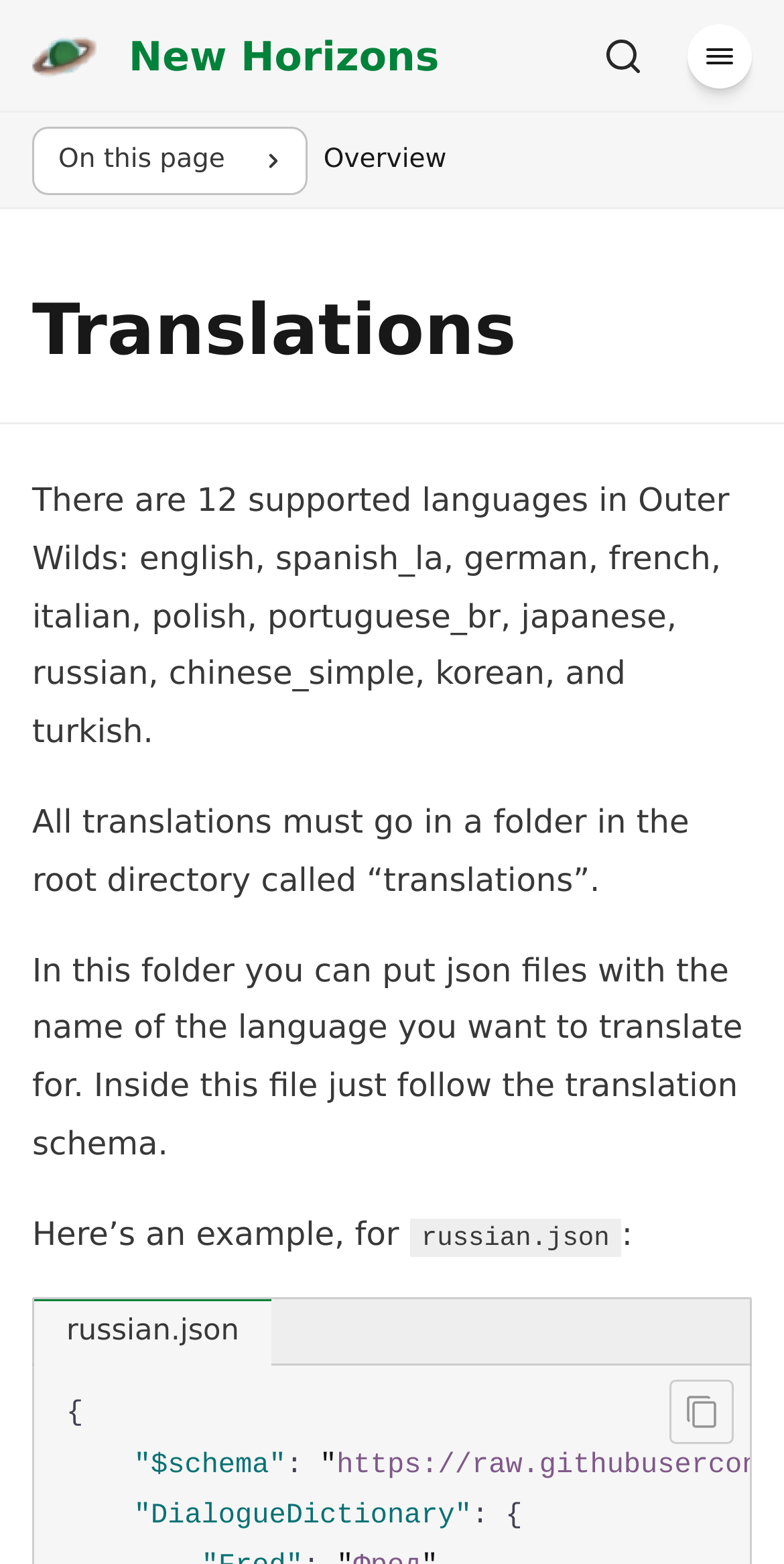What is the name of the example file?
Provide a short answer using one word or a brief phrase based on the image.

russian.json